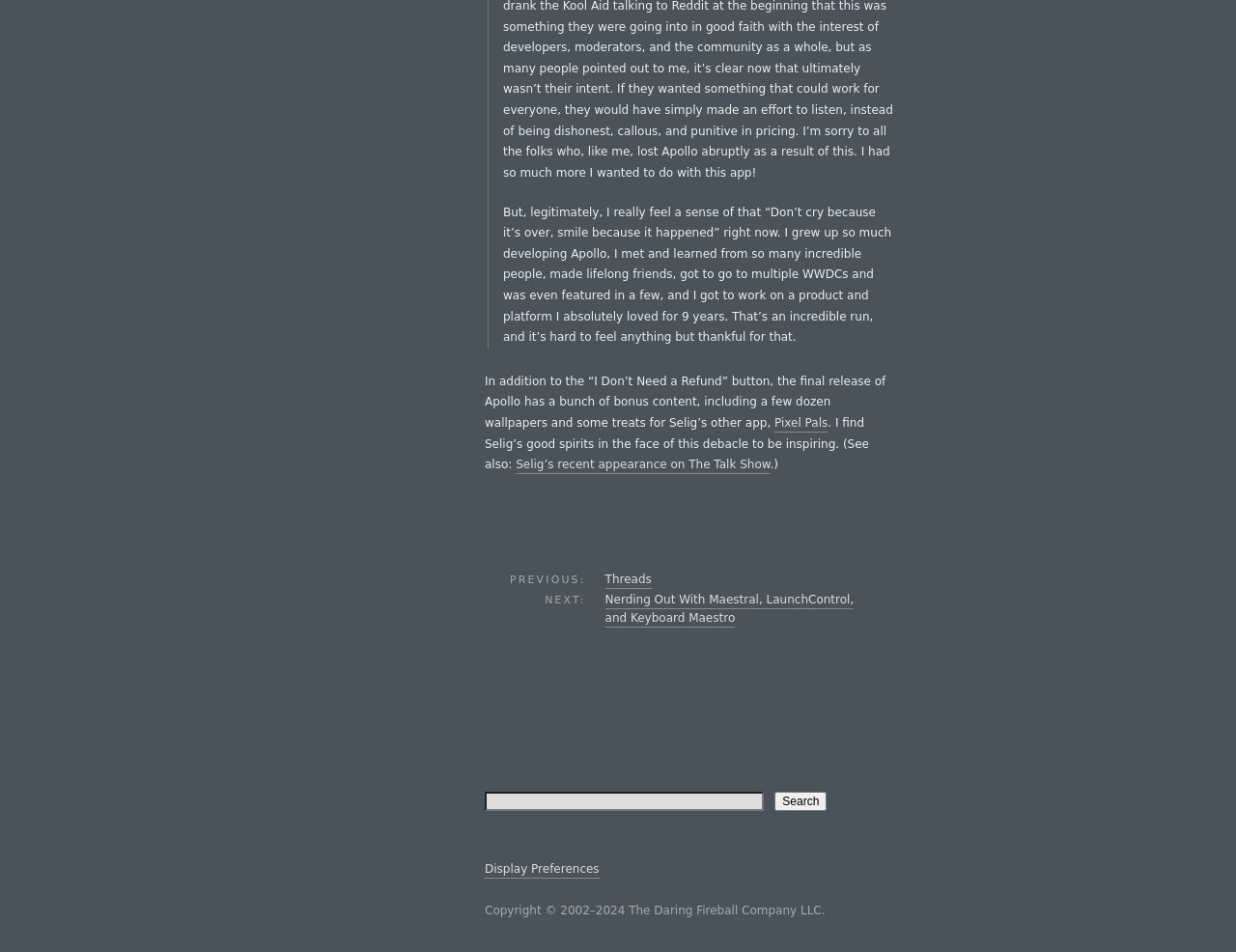Find the bounding box coordinates for the HTML element described in this sentence: "Threads". Provide the coordinates as four float numbers between 0 and 1, in the format [left, top, right, bottom].

[0.489, 0.598, 0.527, 0.618]